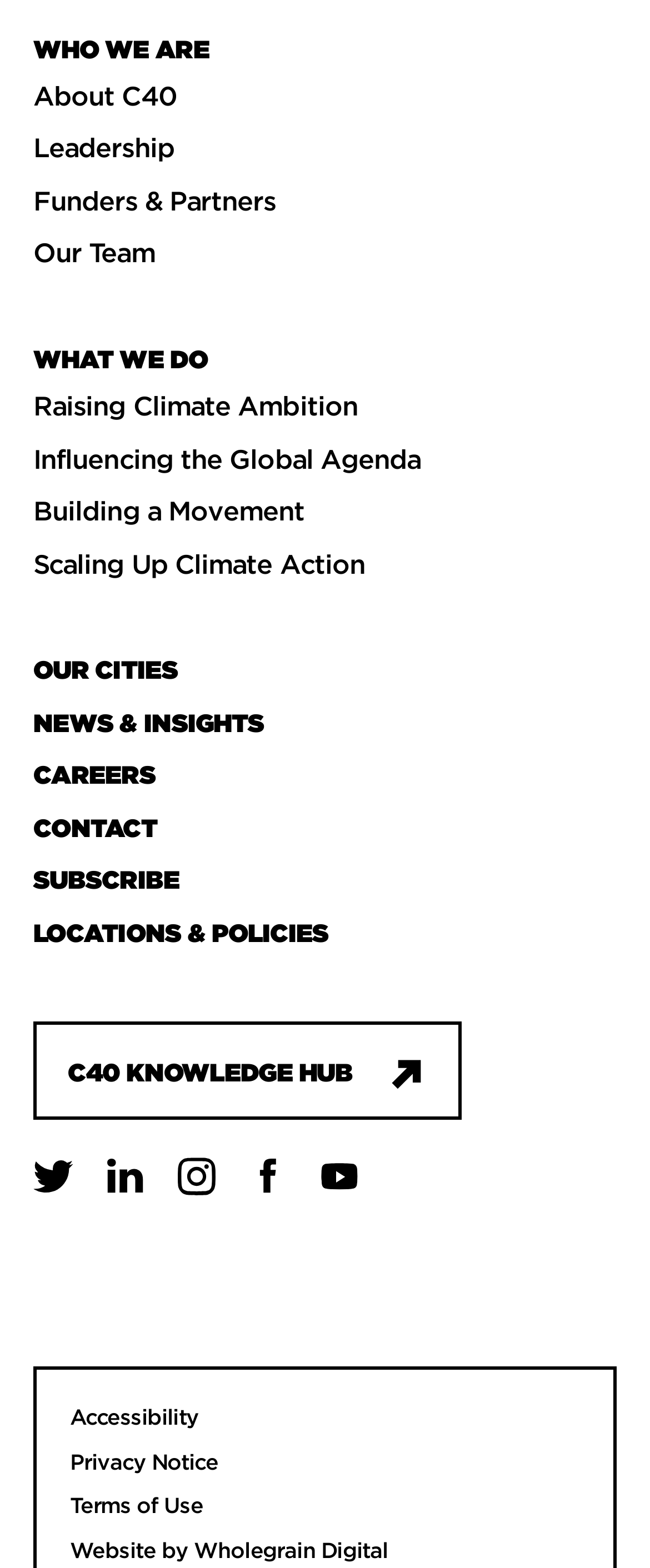From the details in the image, provide a thorough response to the question: What is the first section title?

The first section title is 'WHO WE ARE' which is a heading element located at the top of the webpage with a bounding box coordinate of [0.051, 0.02, 0.949, 0.043].